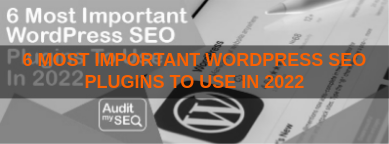Offer a detailed narrative of the image's content.

The image titled "6 Most Important WordPress SEO Plugins to Use in 2022" features a visually striking design highlighting essential plugins for optimizing WordPress sites for search engines. The background is monochromatic with a blurred or faded effect, showcasing various tools related to SEO, like pens and documents, which hints at the planning and strategy involved in effective search engine optimization. Prominently displayed in bold text at the top is the phrase "6 Most Important WordPress SEO," while the subtitle below it emphasizes the necessity of these plugins in 2022. This image is part of a resource aimed at guiding users in enhancing their WordPress SEO strategies, making it a valuable reference for webmasters and digital marketers alike. The logo for "Audit my SEO" is also visible, suggesting expert insights or evaluations related to the topic.